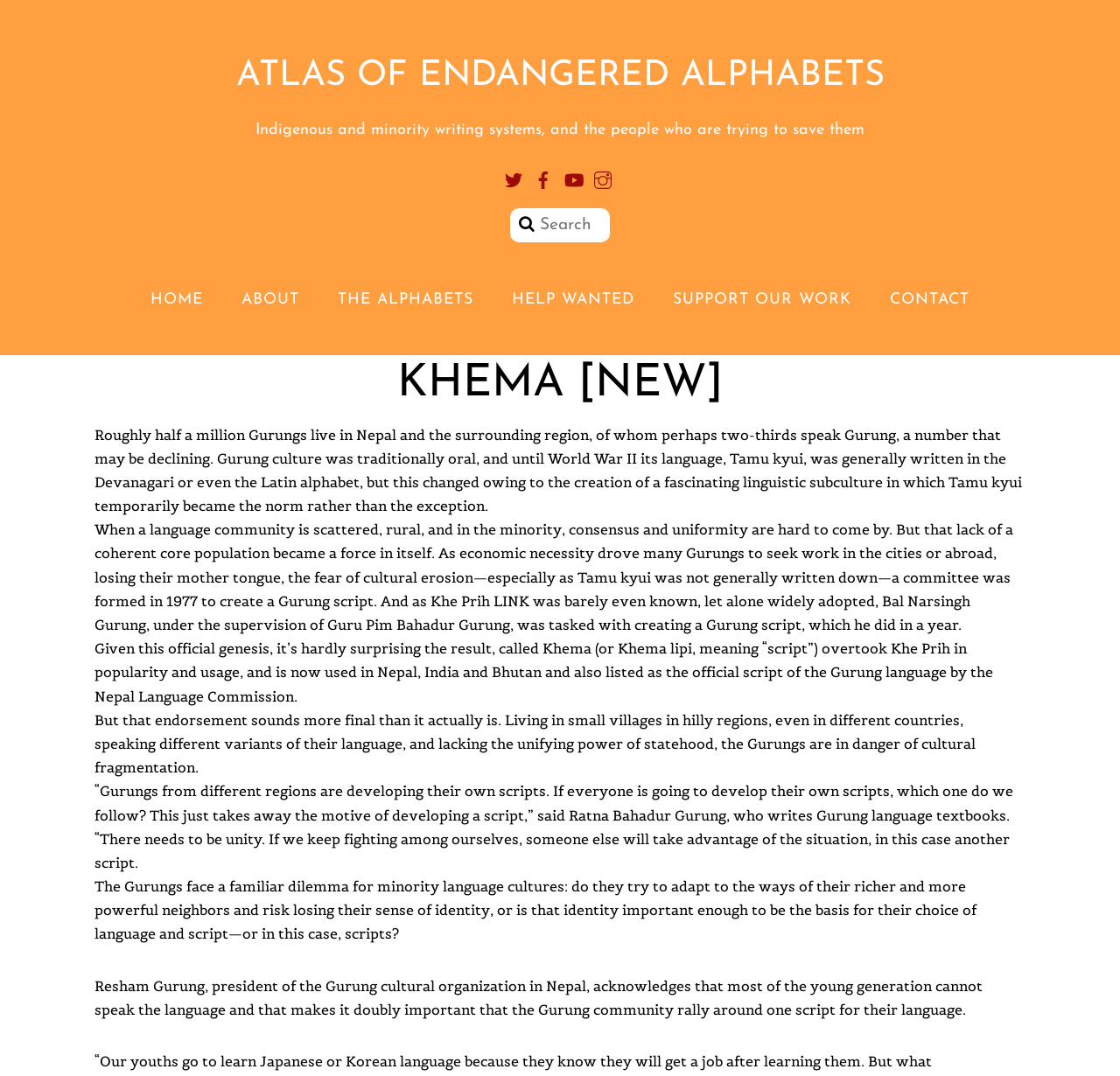What is the concern of the Gurung community regarding their language and script?
Please interpret the details in the image and answer the question thoroughly.

I found the answer by reading the text, which mentions that the Gurung community is concerned about cultural fragmentation due to the development of different scripts by different regions, and that they need to rally around one script for their language.